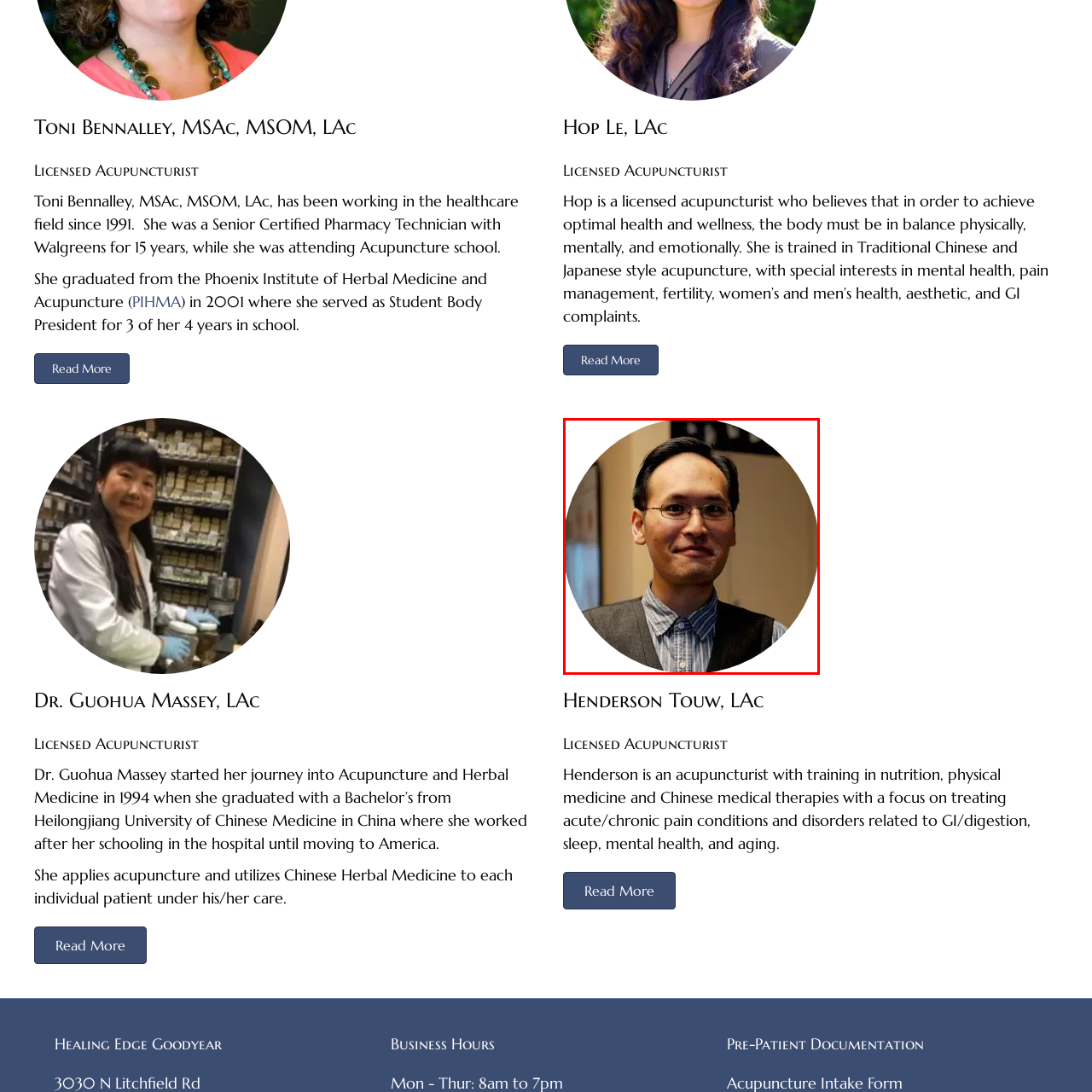What type of disorders does Henderson treat?
Observe the image marked by the red bounding box and generate a detailed answer to the question.

According to the caption, Henderson specializes in treating various conditions, including gastrointestinal disorders, which are explicitly mentioned as one of the areas he focuses on.